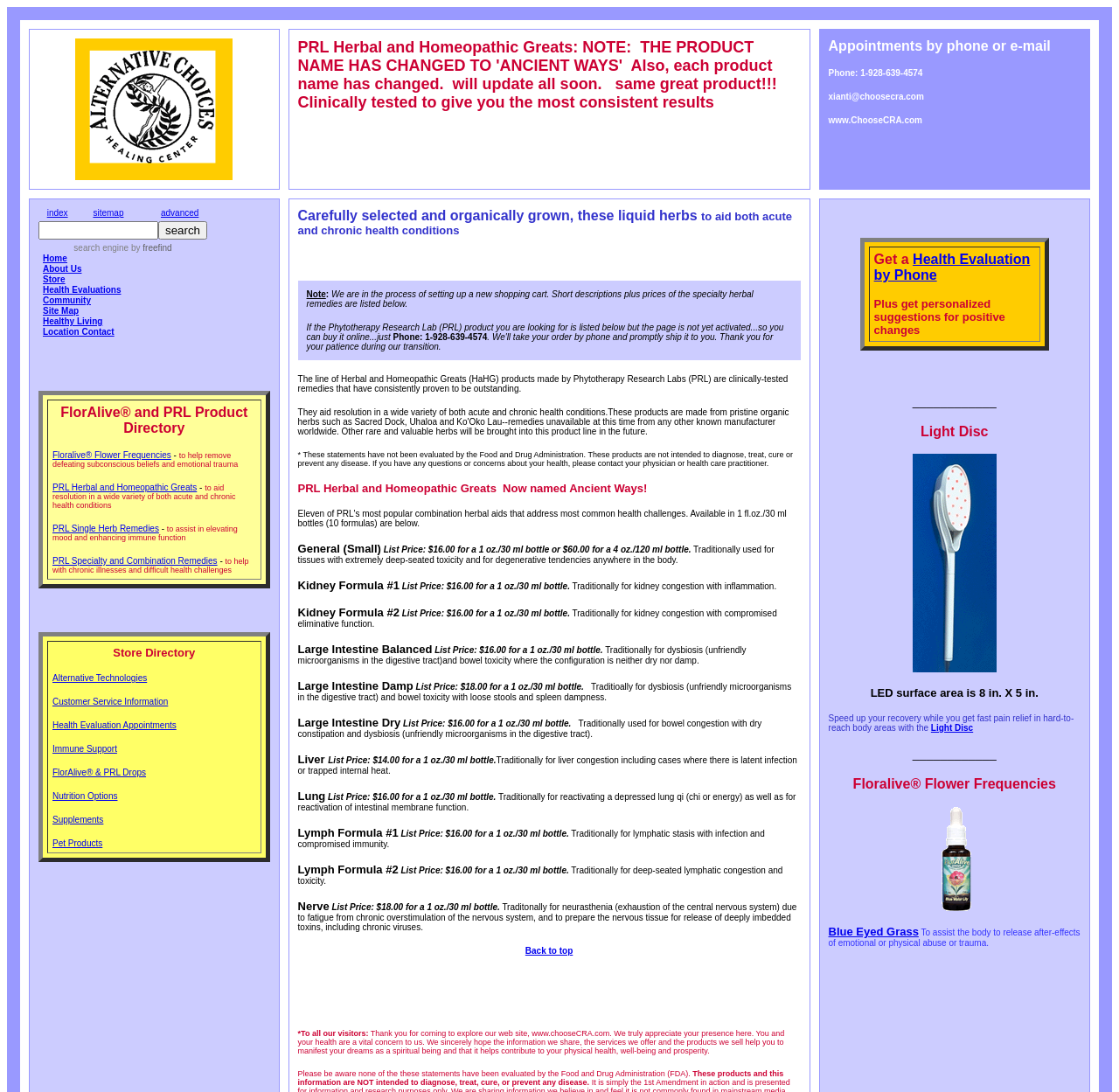What is the price of the General (Small) formula?
Carefully examine the image and provide a detailed answer to the question.

The price of the General (Small) formula can be found in the bottom section of the webpage, in the text that says 'List Price: $16.00 for a 1 oz./30 ml bottle or $60.00 for a 4 oz./120 ml bottle'.